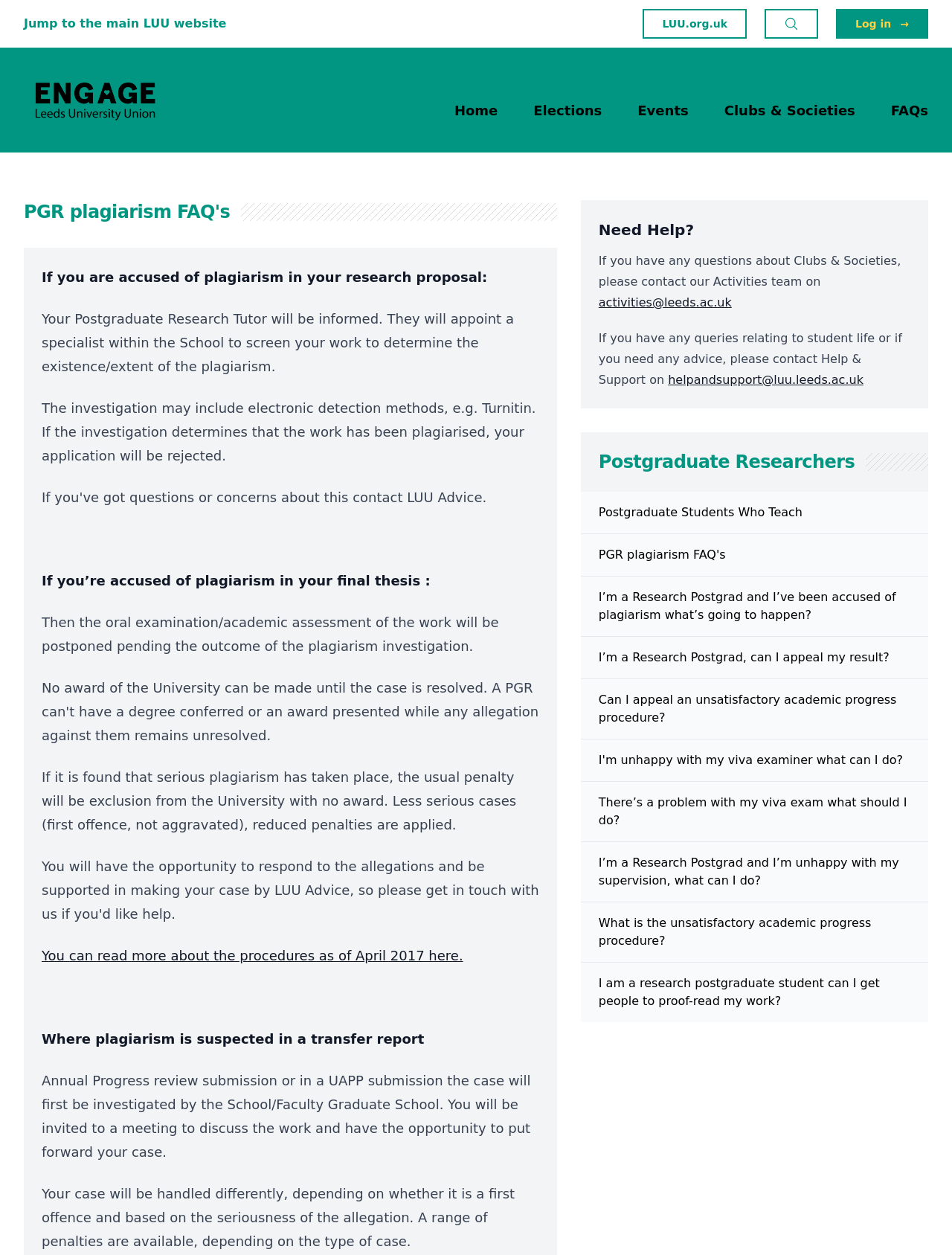Extract the bounding box of the UI element described as: "parent_node: LUU.org.uk".

[0.803, 0.007, 0.859, 0.031]